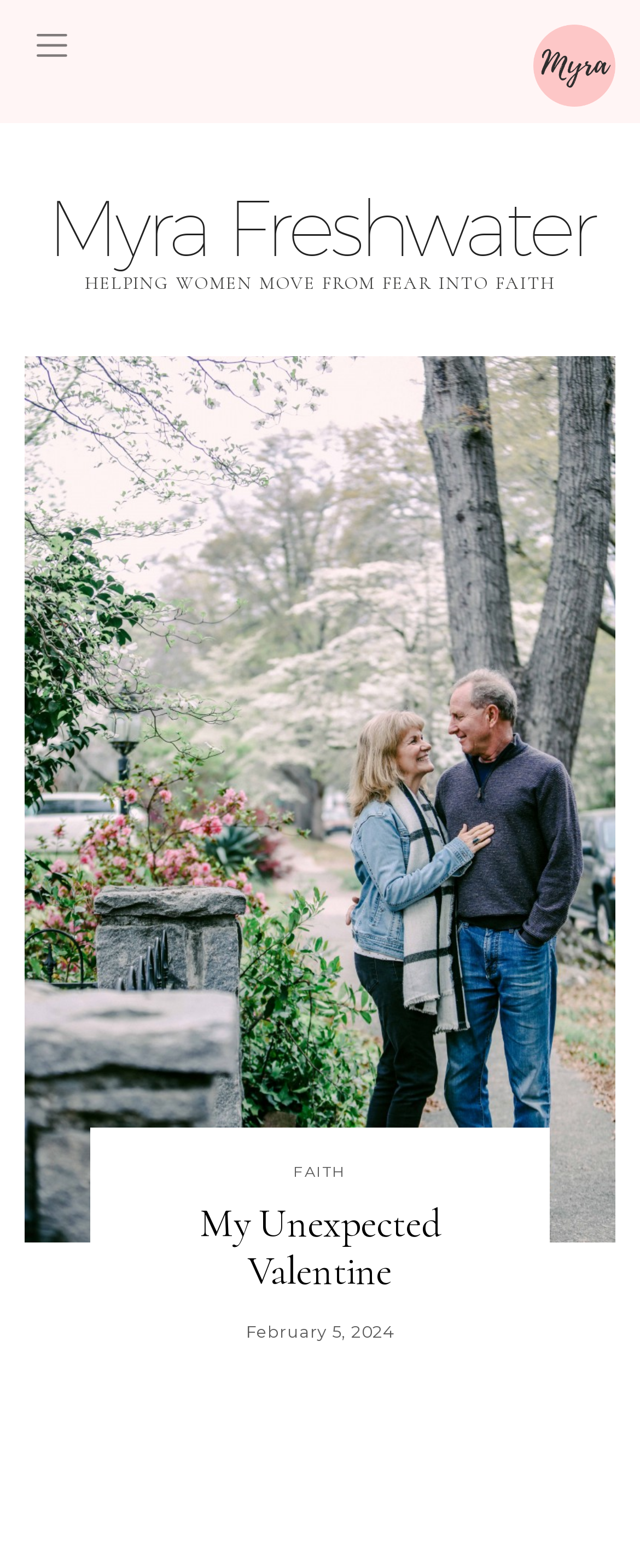Examine the screenshot and answer the question in as much detail as possible: What is the purpose of the button?

I determined the purpose of the button by looking at its text content, which is 'Toggle navigation', and its 'controls' attribute, which is set to 'main-menu', suggesting that it is used to toggle the main menu.